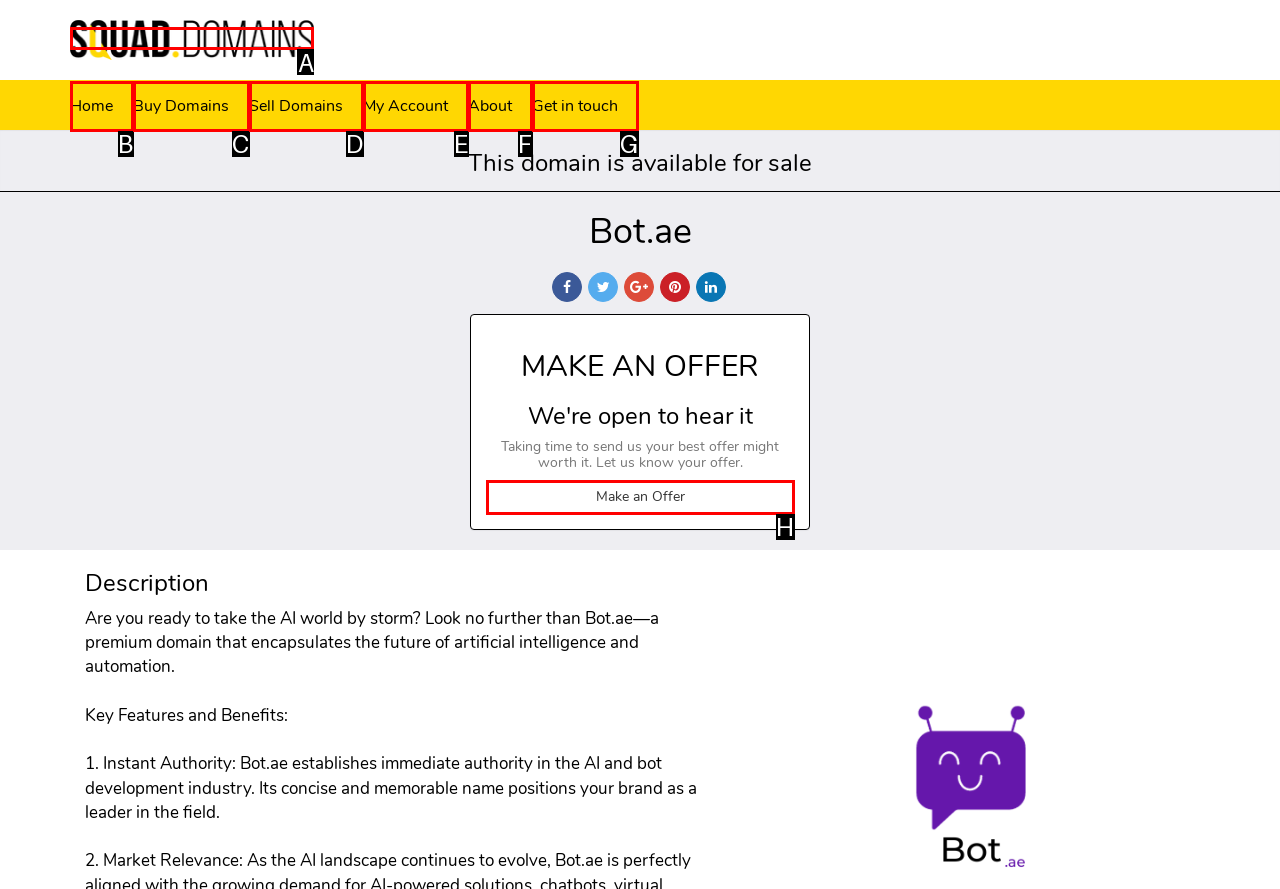From the options shown in the screenshot, tell me which lettered element I need to click to complete the task: Click the site logo.

A